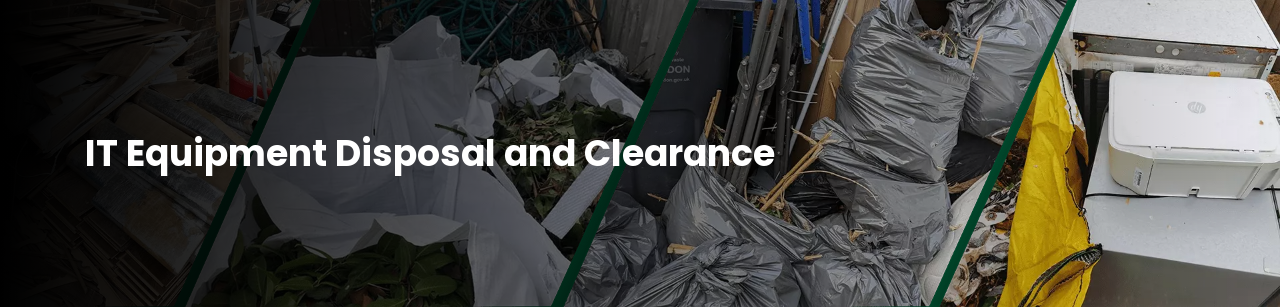What is depicted in the background imagery?
Please respond to the question thoroughly and include all relevant details.

The background imagery of the image highlights the process of waste management, which portrays a thoughtful approach to ecological responsibility.